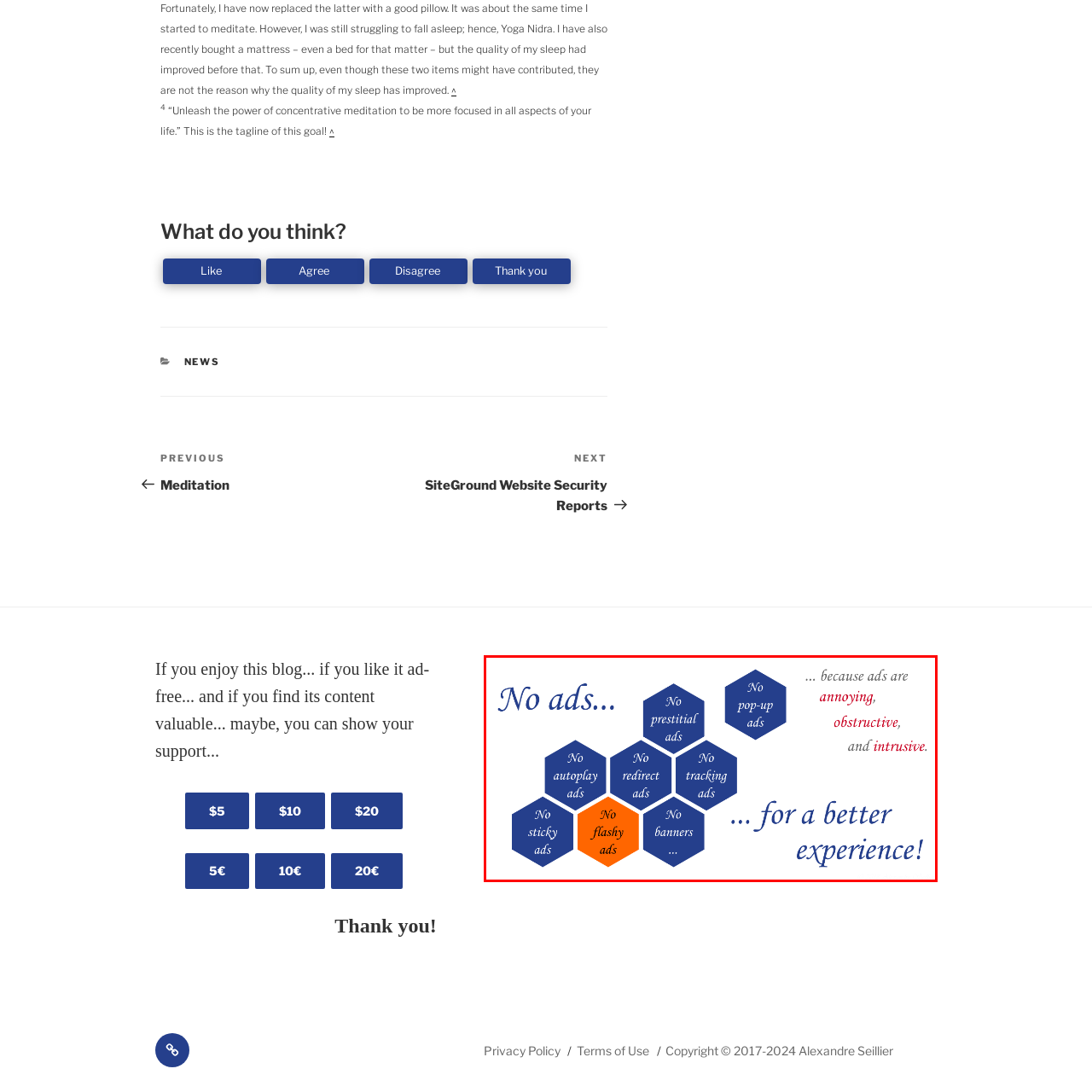Give an in-depth description of the scene depicted in the red-outlined box.

The image showcases a visually appealing and informative graphic promoting an ad-free browsing experience. At the center, a bright orange hexagon labeled "No flashy ads" contrasts with surrounding blue hexagons that highlight various types of ads being eliminated, such as "No autoplay ads," "No sticky ads," "No redirect ads," "No tracking ads," "No presitdial ads," and "No pop-up ads." The text emphasizes the benefits of this approach, stating that ads can be "annoying, obstructive, and intrusive." The overall message conveys a commitment to providing users with a smoother, more enjoyable experience by eliminating disruptive advertising elements. The design invites viewers to consider the advantages of an ad-free environment, making it clear that the aim is to enhance their online experience.